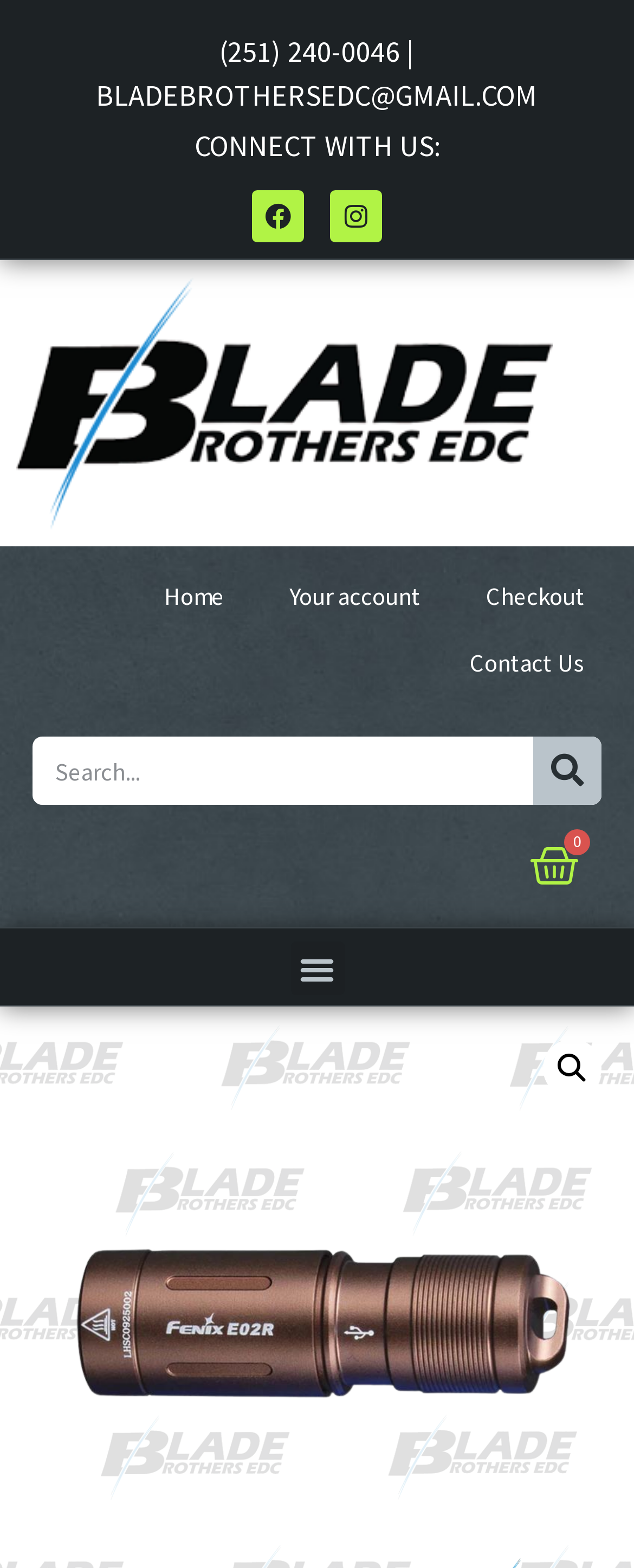Based on the provided description, "$0.00 0 Cart", find the bounding box of the corresponding UI element in the screenshot.

[0.774, 0.524, 0.974, 0.581]